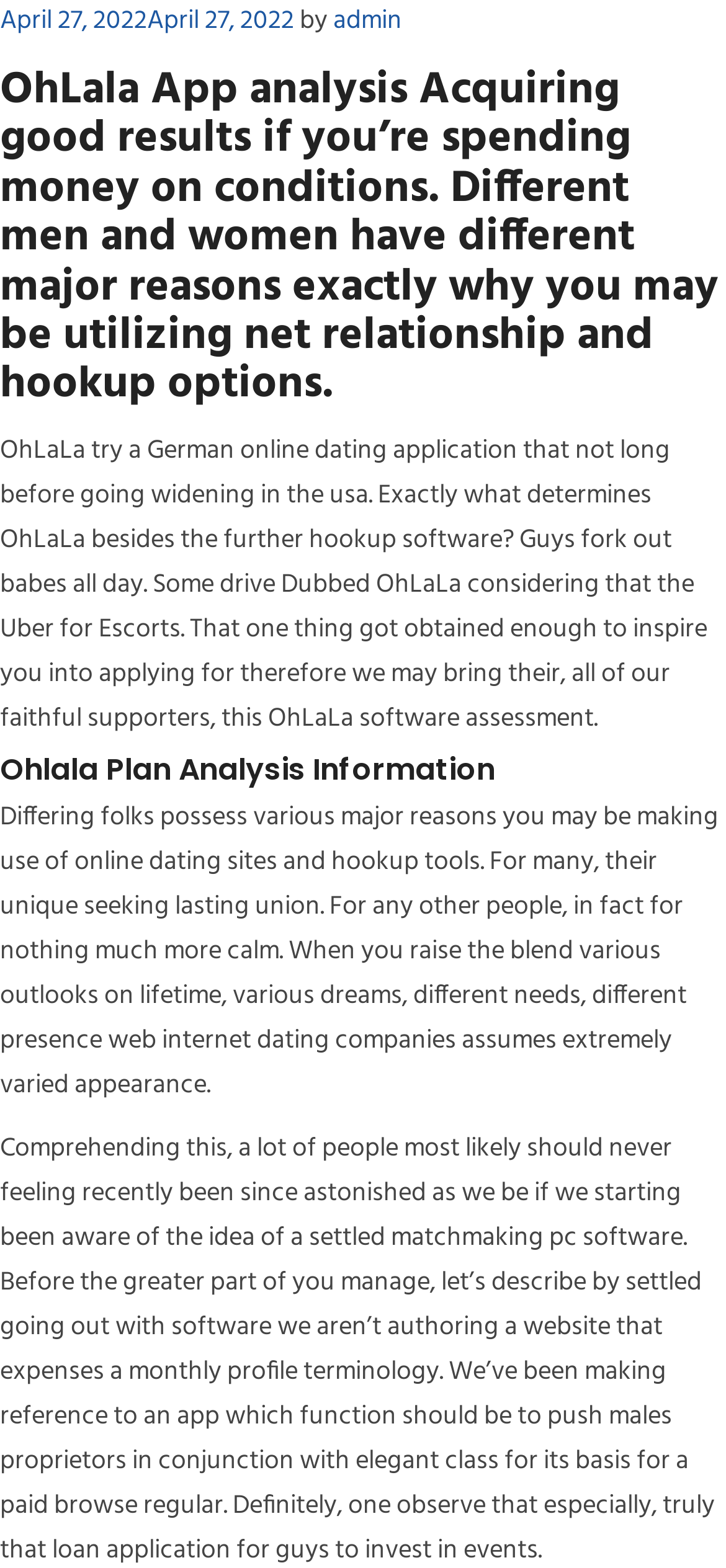Please analyze the image and give a detailed answer to the question:
When was the article published?

The publication date of the article is specified as April 27, 2022, which is mentioned in the time element that appears in the header section of the webpage.